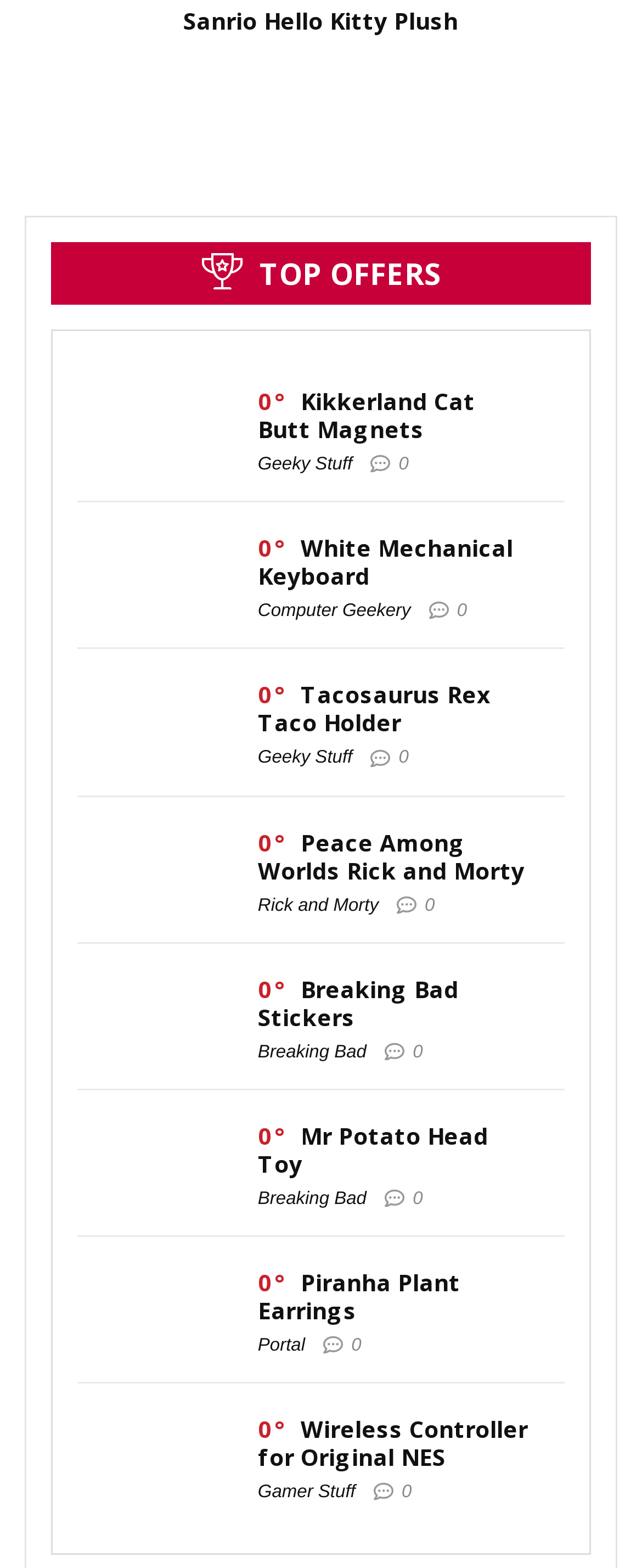Can you specify the bounding box coordinates for the region that should be clicked to fulfill this instruction: "View Sanrio Hello Kitty Plush".

[0.055, 0.006, 0.945, 0.022]